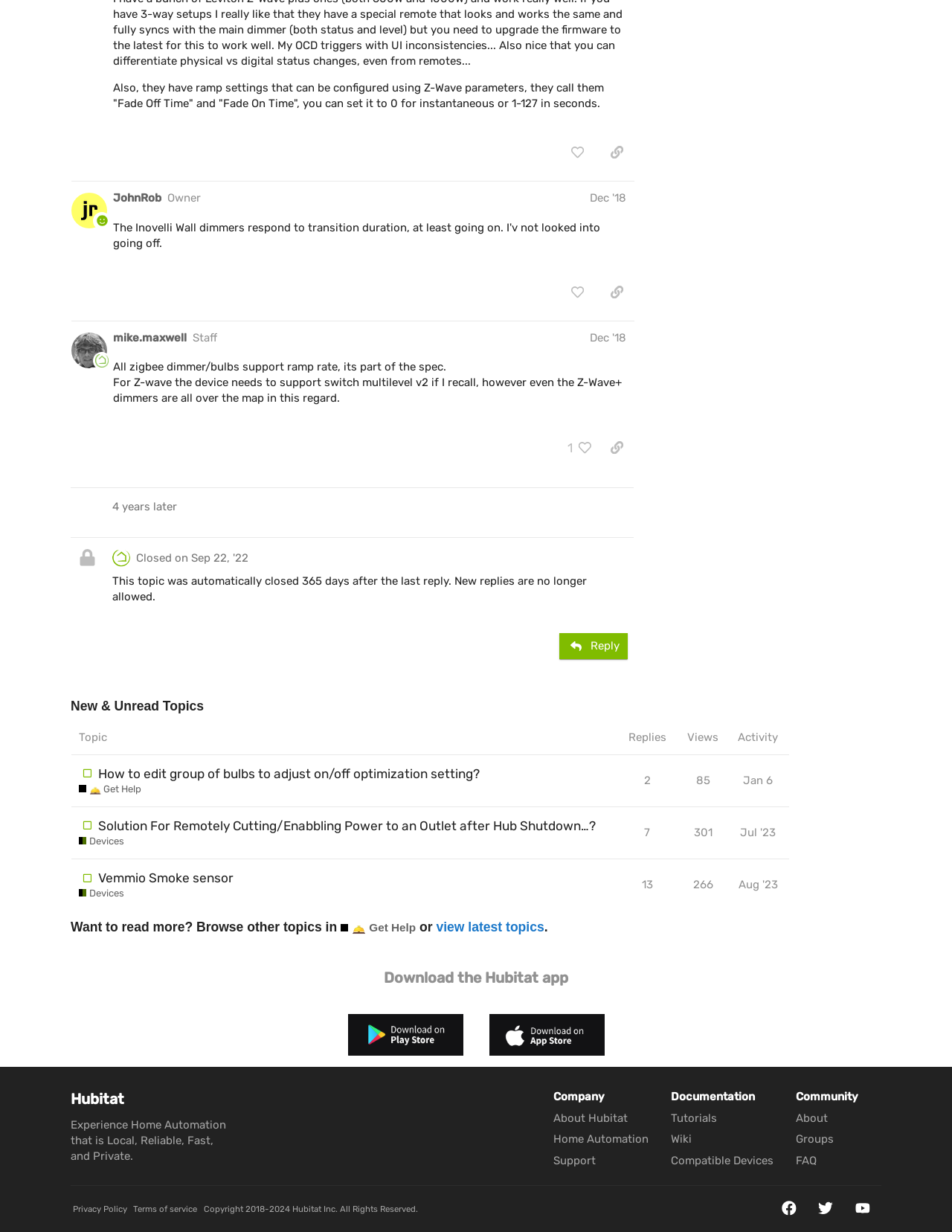Find the bounding box coordinates of the clickable area that will achieve the following instruction: "view new and unread topics".

[0.074, 0.566, 0.829, 0.739]